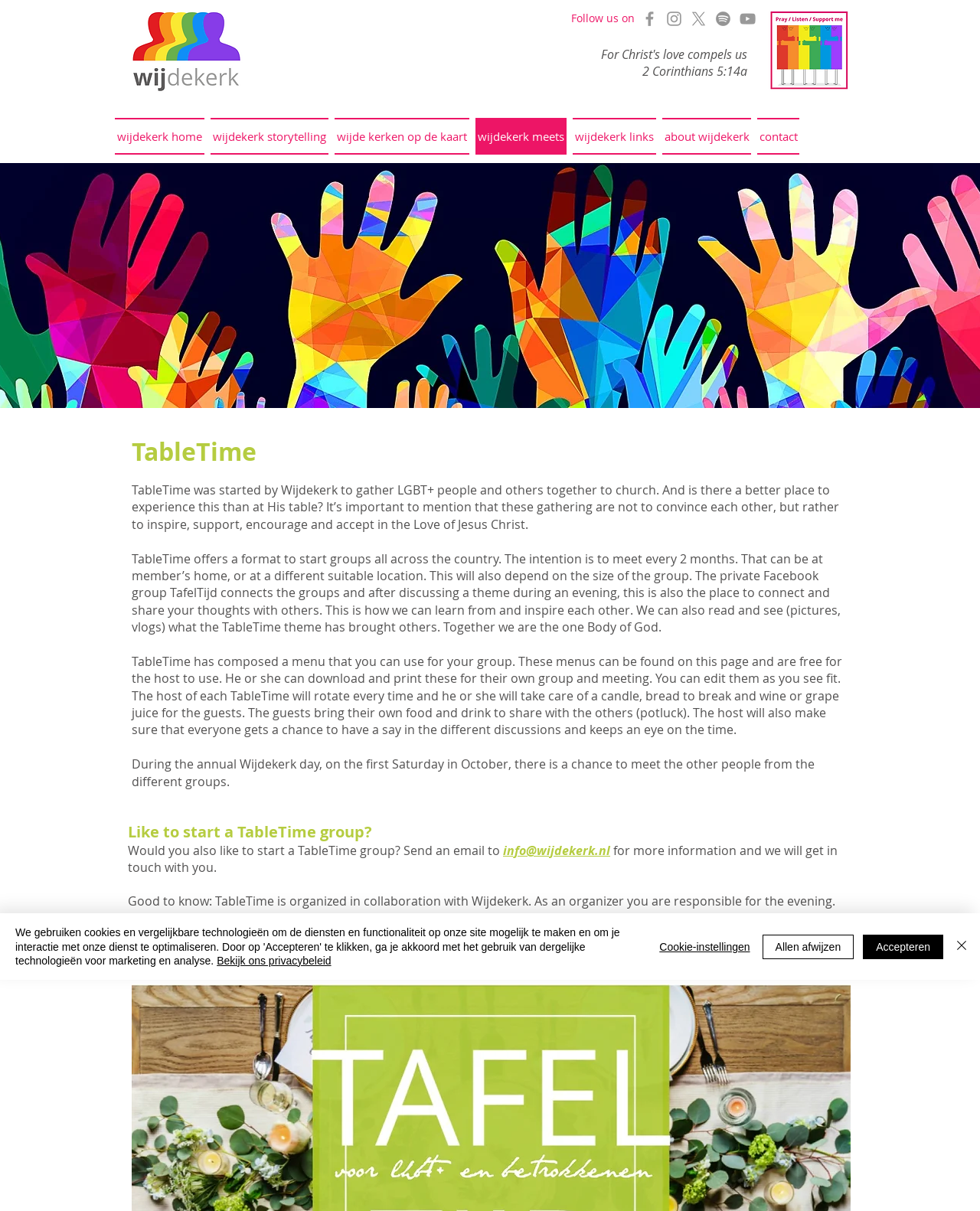Provide the bounding box coordinates of the UI element that matches the description: "wijde kerken op de kaart".

[0.338, 0.097, 0.482, 0.128]